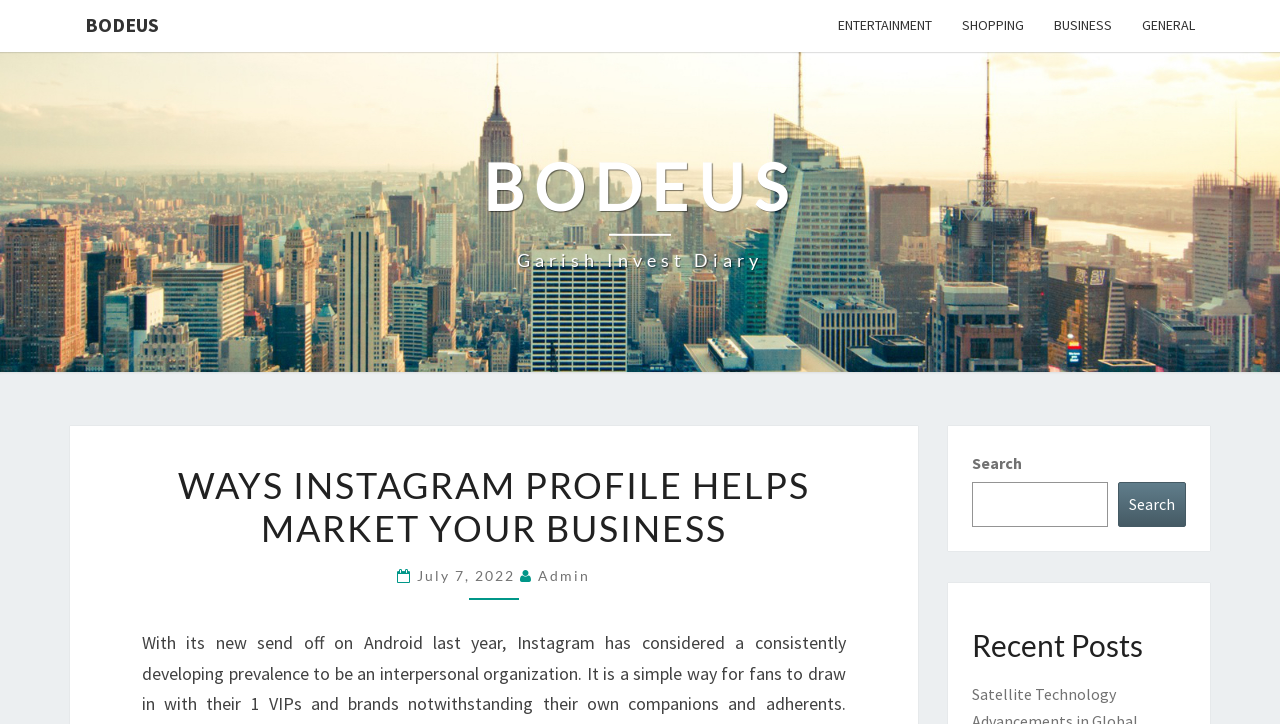Answer the question using only one word or a concise phrase: Is there a section for recent posts on the webpage?

Yes